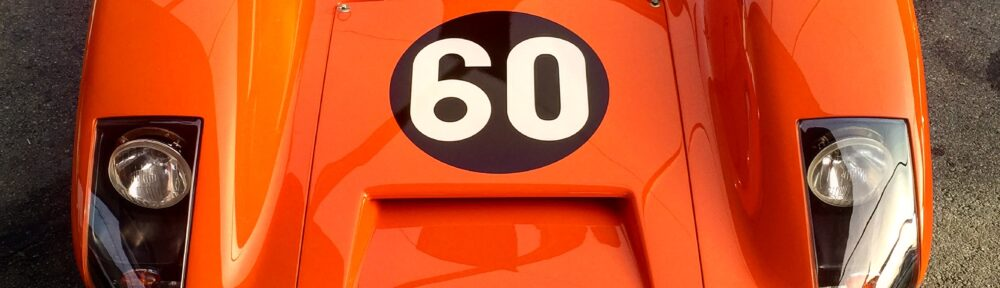What is the significance of the black circle on the car?
Can you offer a detailed and complete answer to this question?

According to the caption, the black circle displaying the number '60' serves to signify competition and speed, which is a nod to the car's racing heritage.